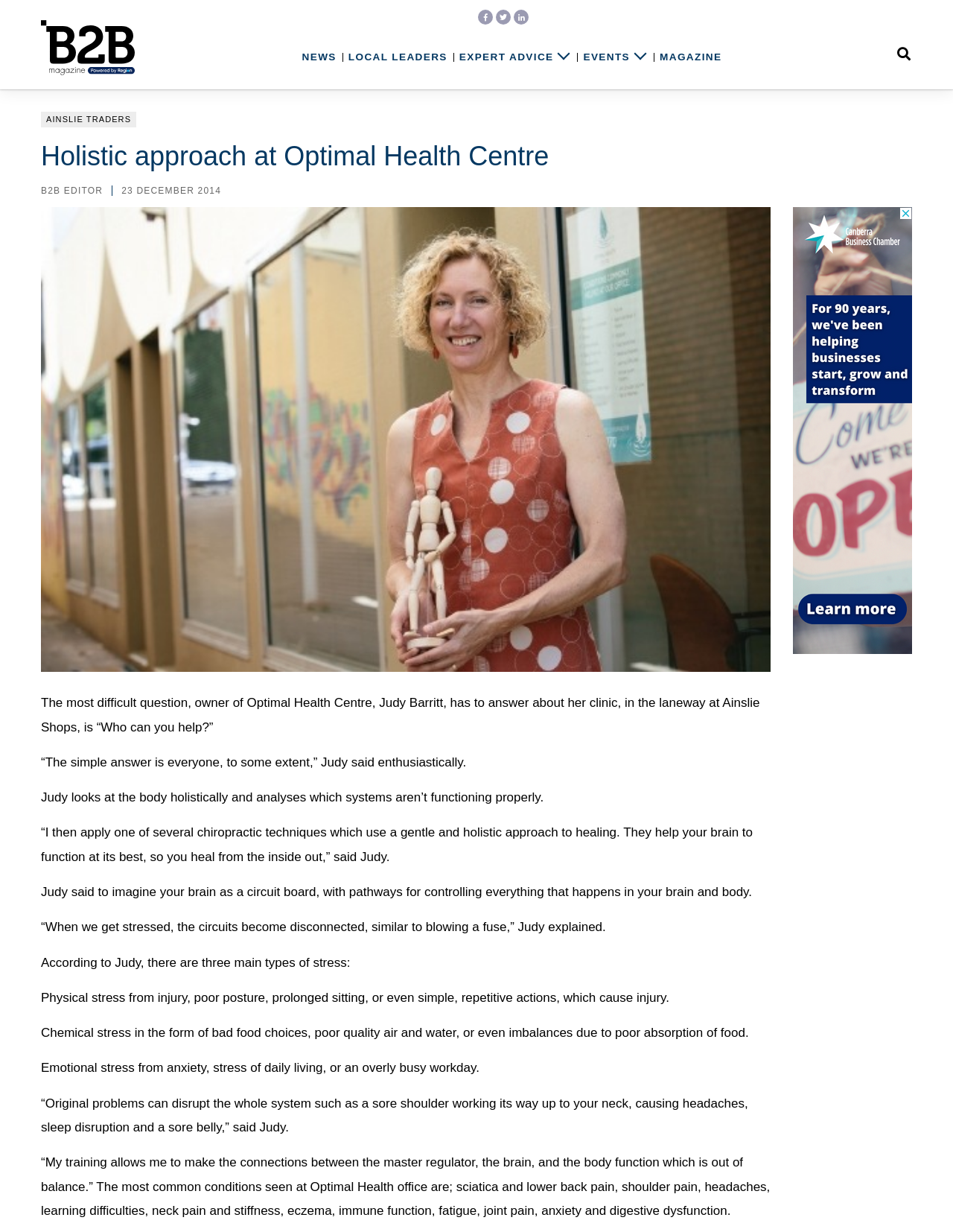Find the bounding box coordinates for the element that must be clicked to complete the instruction: "Click on LOCAL LEADERS". The coordinates should be four float numbers between 0 and 1, indicated as [left, top, right, bottom].

[0.365, 0.042, 0.469, 0.054]